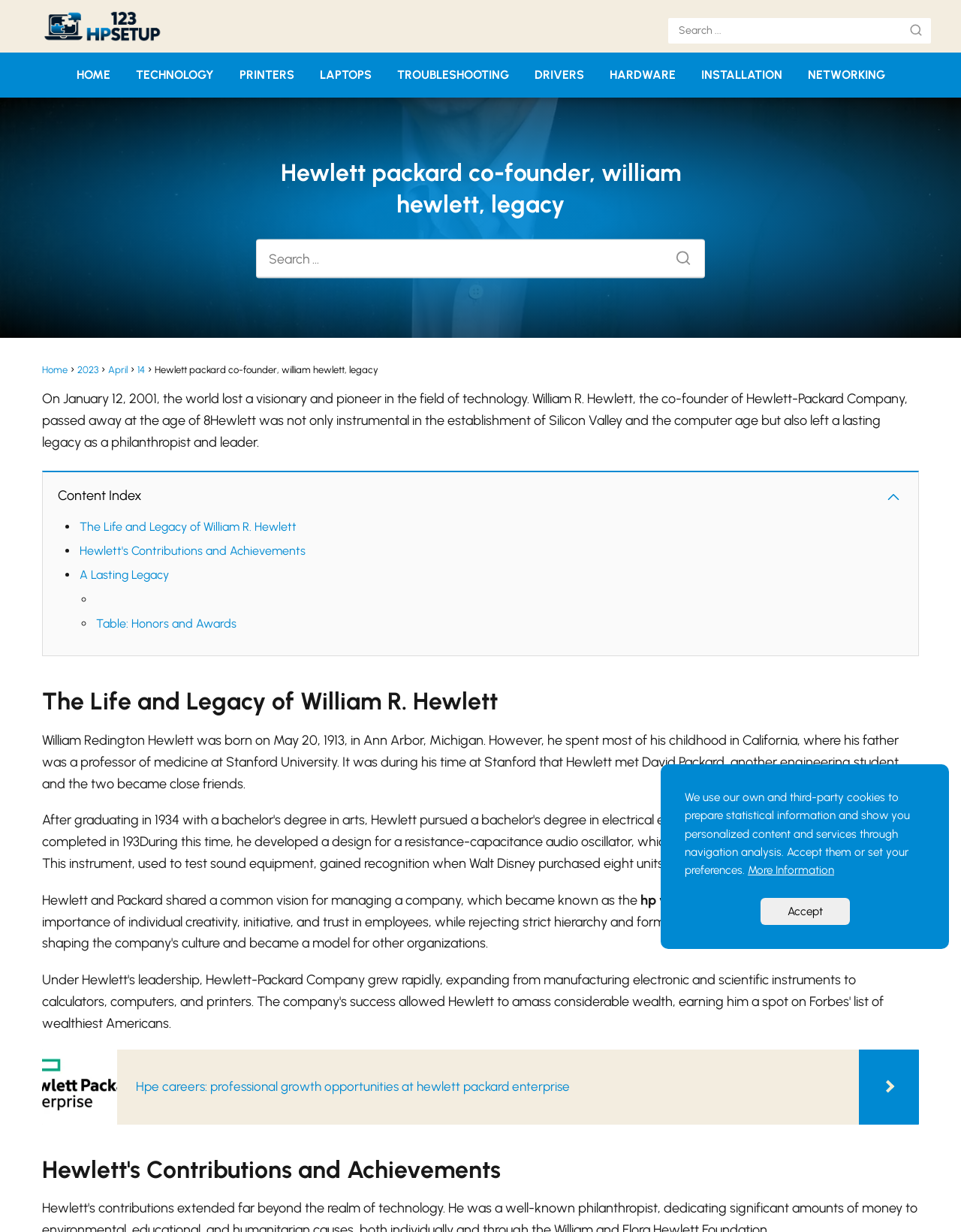Write an elaborate caption that captures the essence of the webpage.

This webpage is dedicated to remembering the life and legacy of William Hewlett, co-founder of Hewlett-Packard Company and pioneer in technology and philanthropy. At the top left corner, there is a link to "123 HP Setup" accompanied by an image. Next to it, there is a search bar with a "Search" button. 

Below the search bar, there is a navigation menu with links to various sections, including "HOME", "TECHNOLOGY", "PRINTERS", "LAPTOPS", "TROUBLESHOOTING", "DRIVERS", "HARDWARE", "INSTALLATION", and "NETWORKING". 

The main content of the webpage is divided into sections. The first section has a heading "Hewlett packard co-founder, william hewlett, legacy" and a brief introduction to William Hewlett's life and legacy. Below this section, there is a navigation breadcrumb trail showing the path "Home > 2023 > April > 14 > Hewlett packard co-founder, william hewlett, legacy". 

The next section has a heading "On January 12, 2001, the world lost a visionary..." and provides a brief biography of William Hewlett, highlighting his contributions to the field of technology and his philanthropic efforts. 

Following this section, there is a "Content Index" section with links to various subtopics, including "The Life and Legacy of William R. Hewlett", "Hewlett's Contributions and Achievements", and "A Lasting Legacy". 

The webpage then delves deeper into William Hewlett's life, with sections dedicated to his early life, his meeting with David Packard, and the establishment of Hewlett-Packard Company. There is also a section highlighting Hewlett's contributions and achievements, including a table of honors and awards. 

At the bottom of the webpage, there is a link to "Hpe careers: professional growth opportunities at hewlett packard enterprise". Finally, there is a section about cookies and personalized content, with options to accept or set preferences.